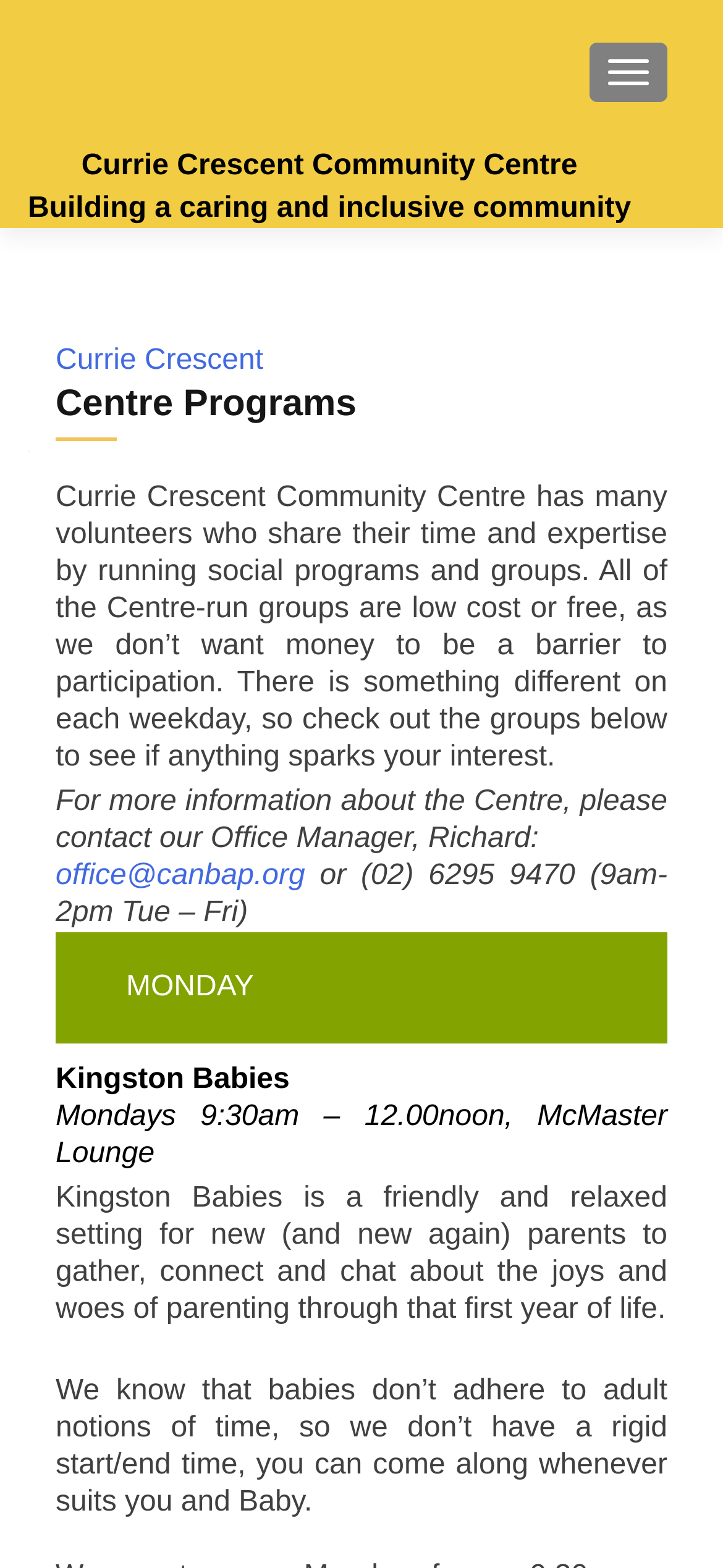Bounding box coordinates must be specified in the format (top-left x, top-left y, bottom-right x, bottom-right y). All values should be floating point numbers between 0 and 1. What are the bounding box coordinates of the UI element described as: office@canbap.org

[0.077, 0.548, 0.422, 0.569]